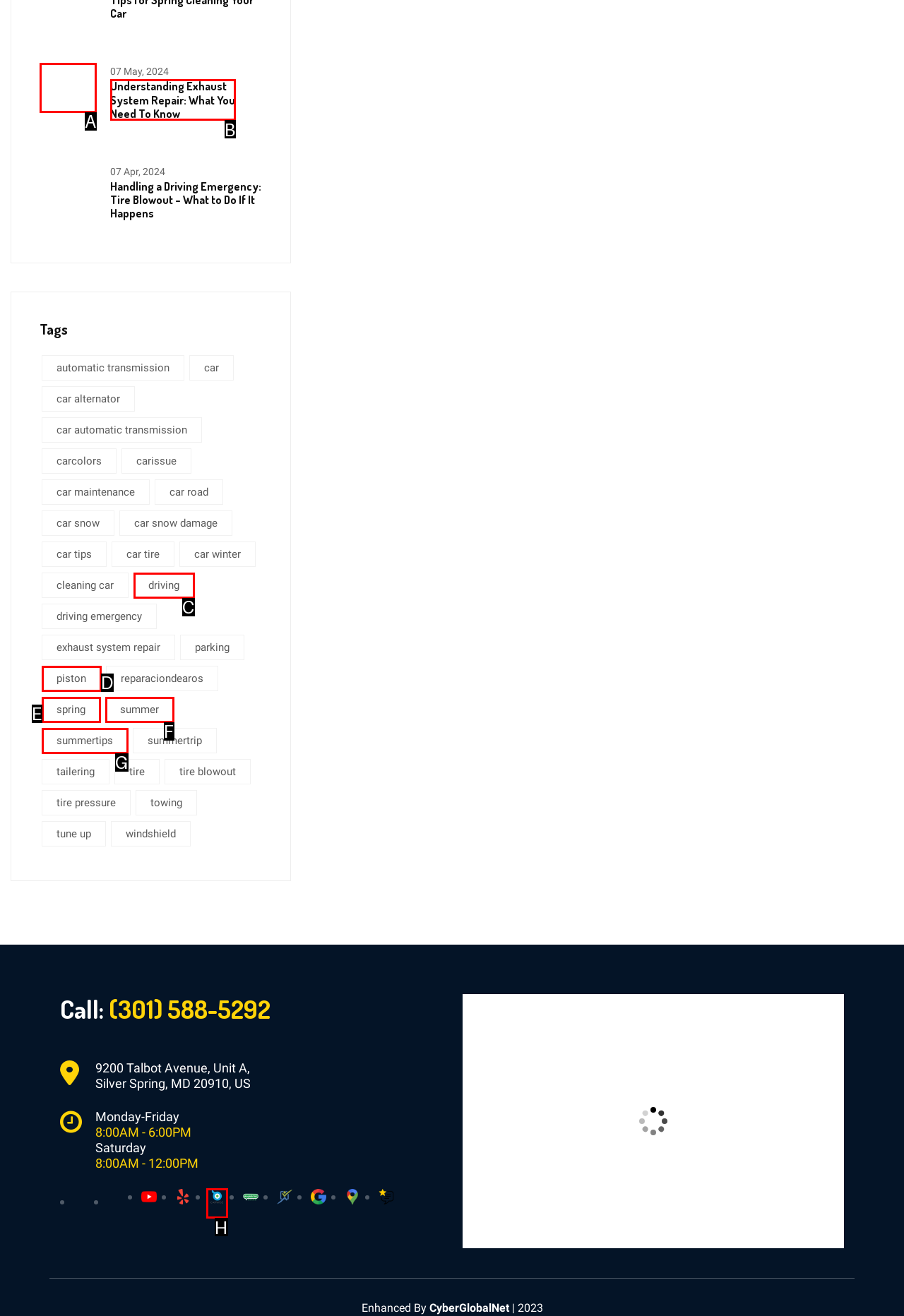Match the following description to the correct HTML element: parent_node: 07 May, 2024 Indicate your choice by providing the letter.

A